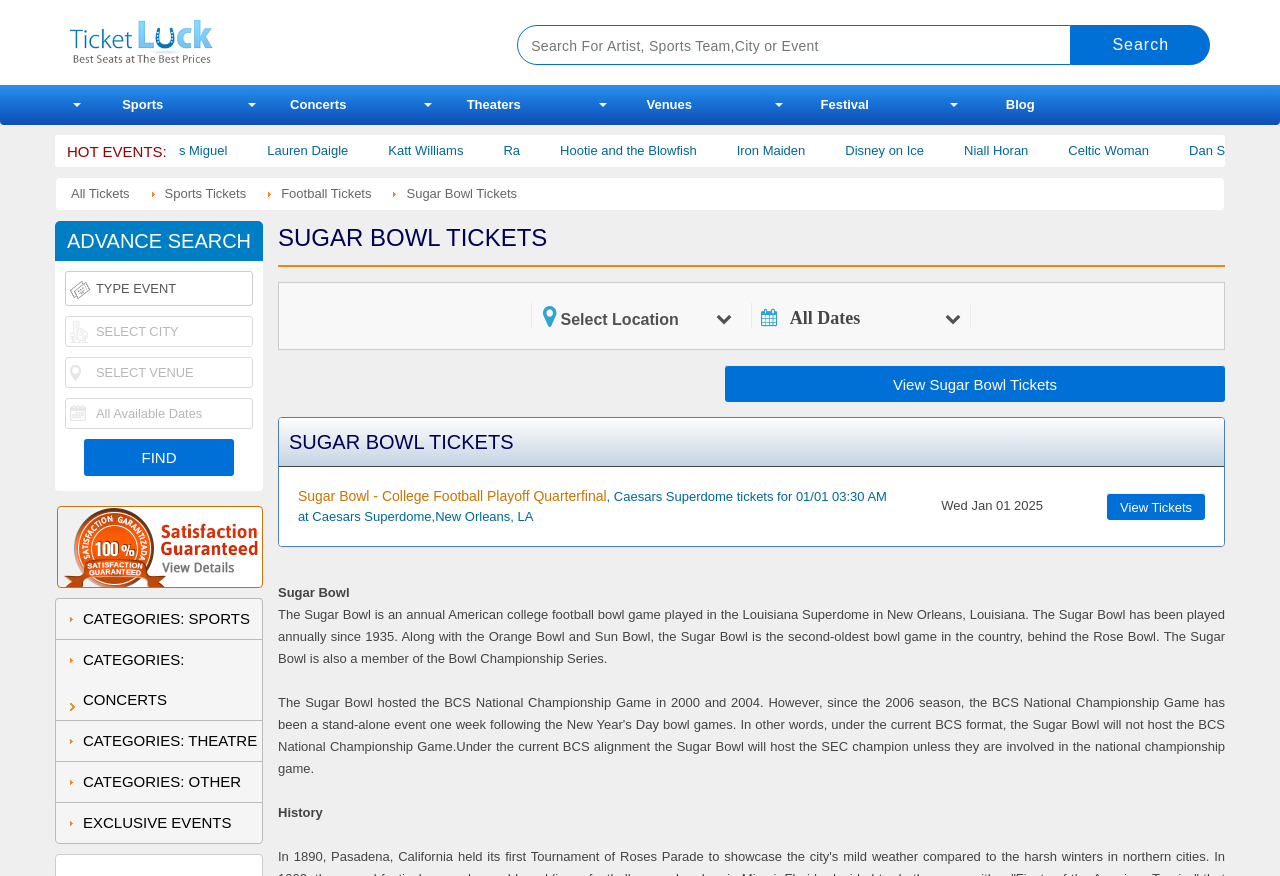Please identify the bounding box coordinates of the area that needs to be clicked to fulfill the following instruction: "Read about the Sugar Bowl history."

[0.217, 0.693, 0.957, 0.76]